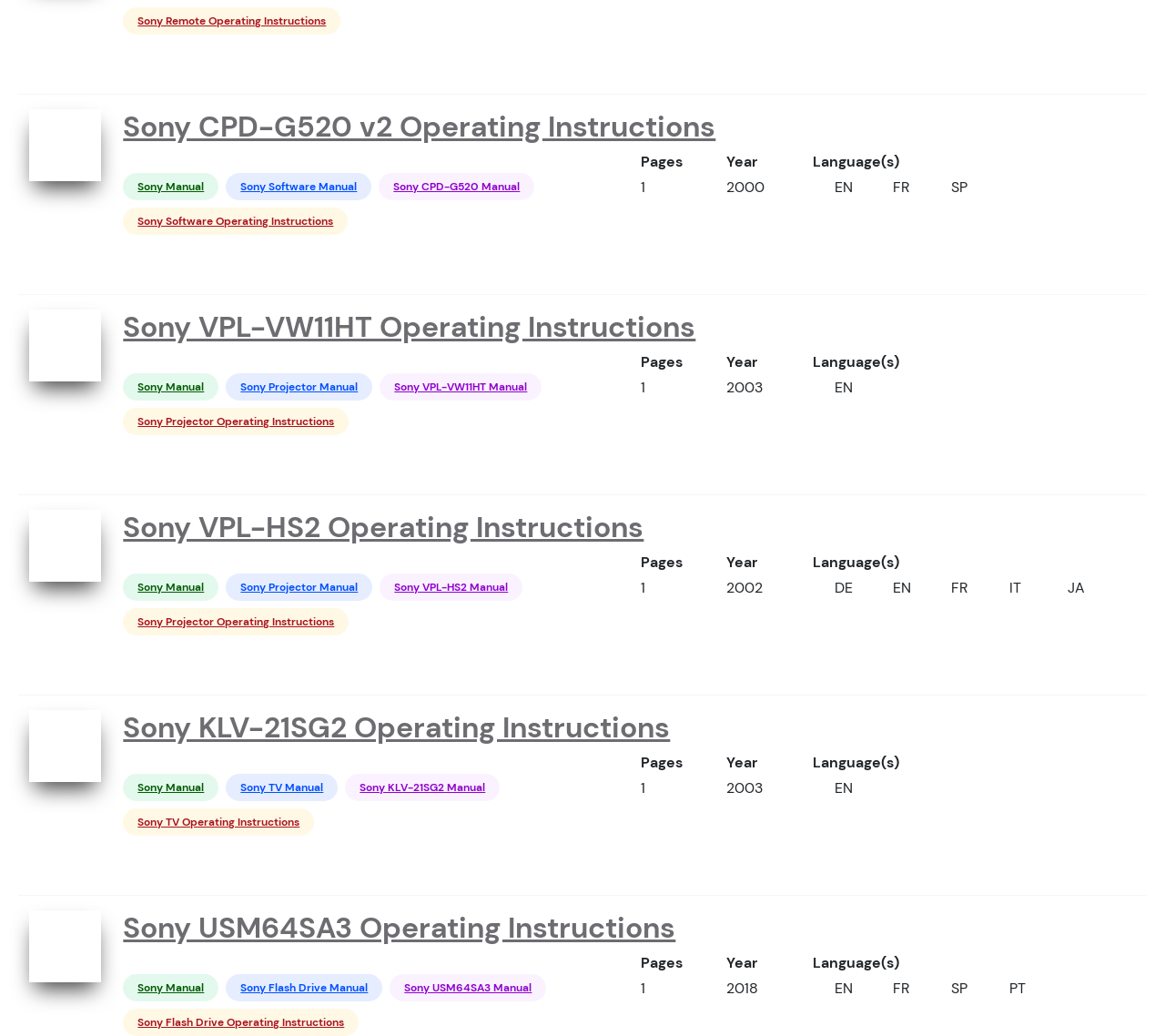Show the bounding box coordinates for the element that needs to be clicked to execute the following instruction: "Click the 'Sony Remote Operating Instructions' link". Provide the coordinates in the form of four float numbers between 0 and 1, i.e., [left, top, right, bottom].

[0.106, 0.007, 0.292, 0.034]